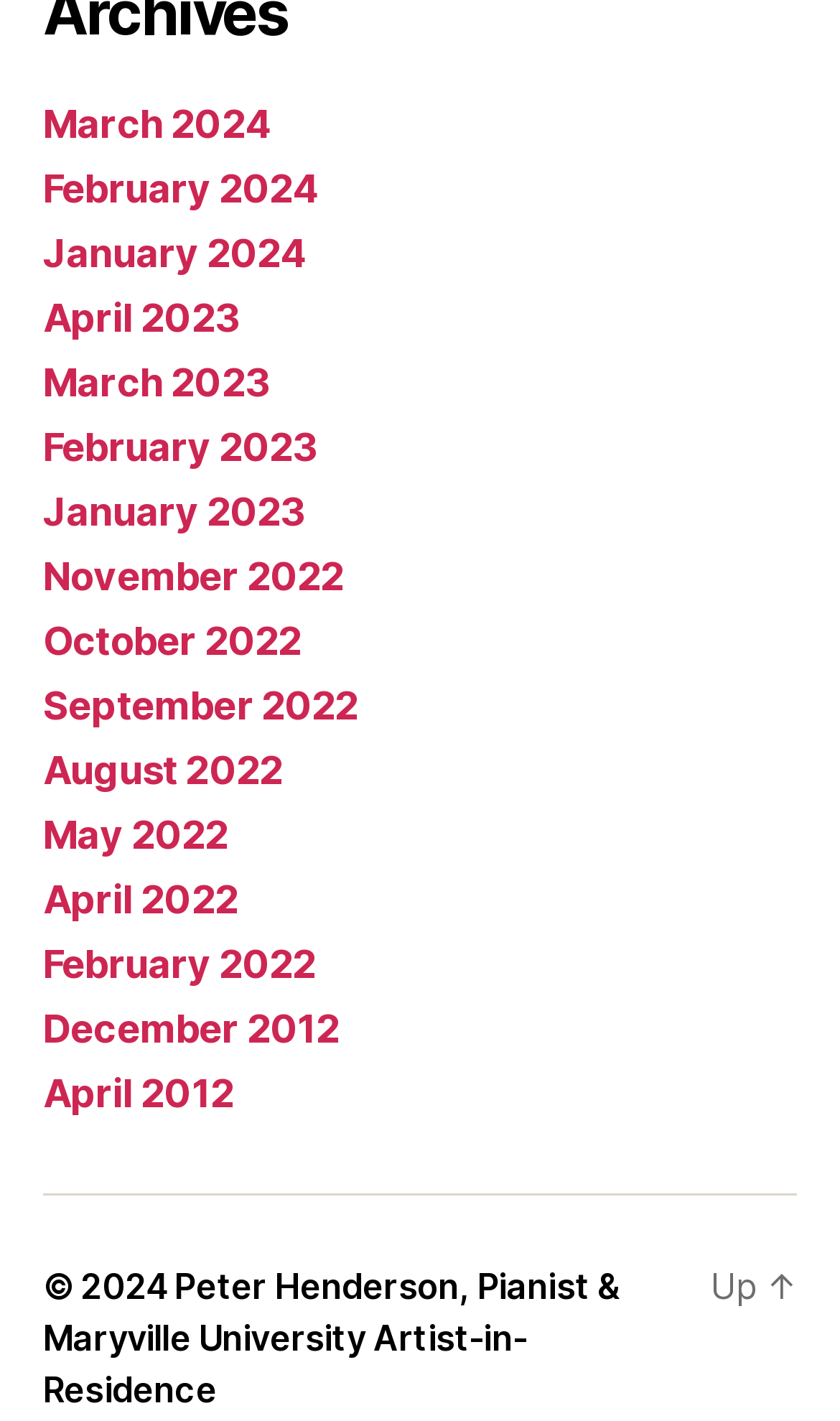How many months are listed in the archives?
Ensure your answer is thorough and detailed.

By counting the number of link elements within the 'Archives' navigation section, I found that there are 16 months listed, each with a specific year label.